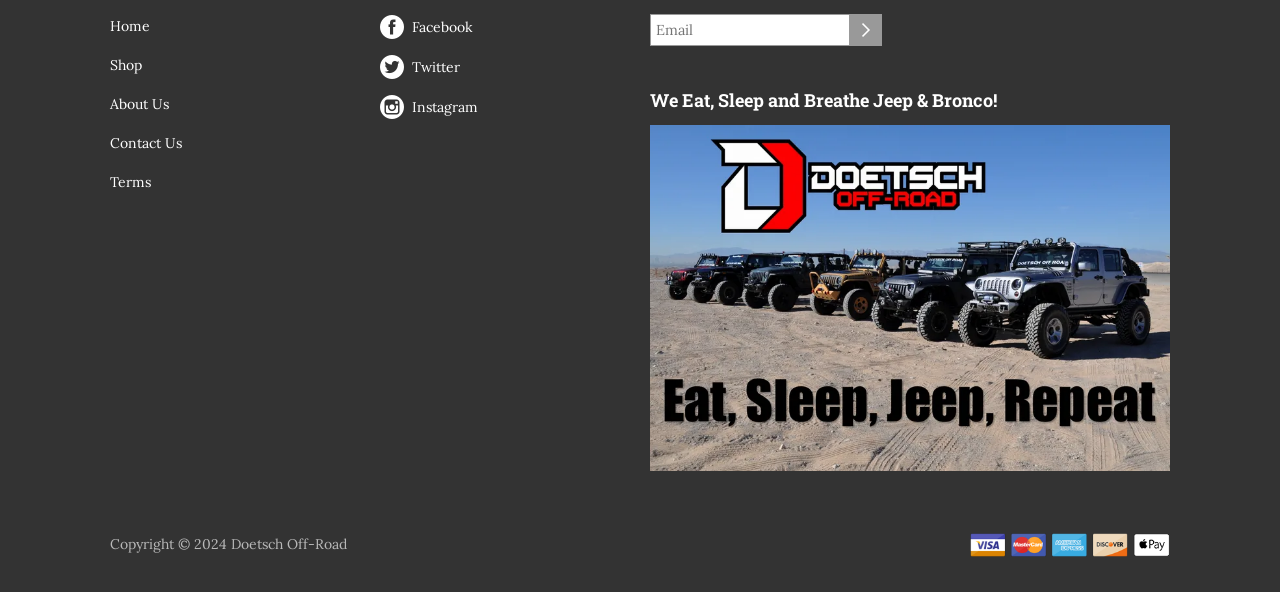Please answer the following question using a single word or phrase: 
What type of image is at the bottom right?

Credit Card